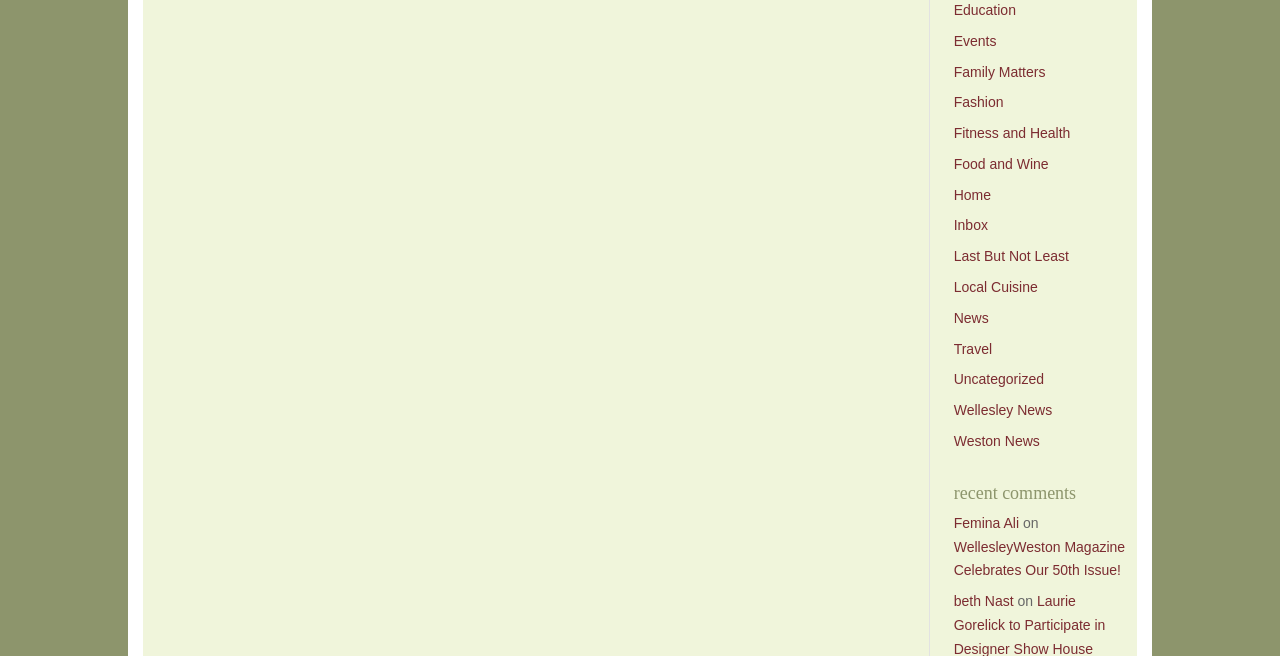Please specify the bounding box coordinates for the clickable region that will help you carry out the instruction: "click on Events".

[0.745, 0.004, 0.779, 0.028]